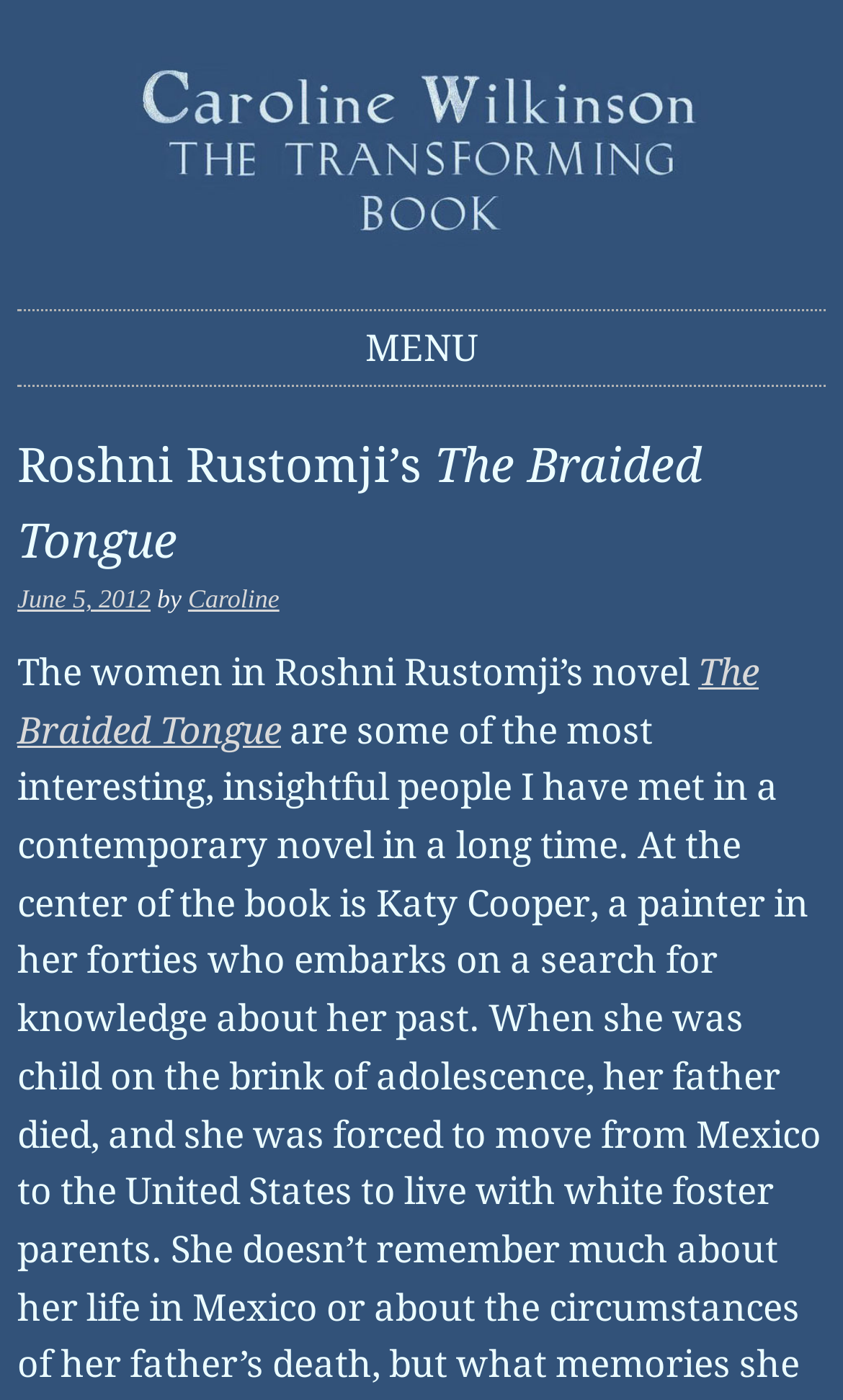Respond with a single word or phrase to the following question: What is the name of the author of 'The Braided Tongue'?

Caroline